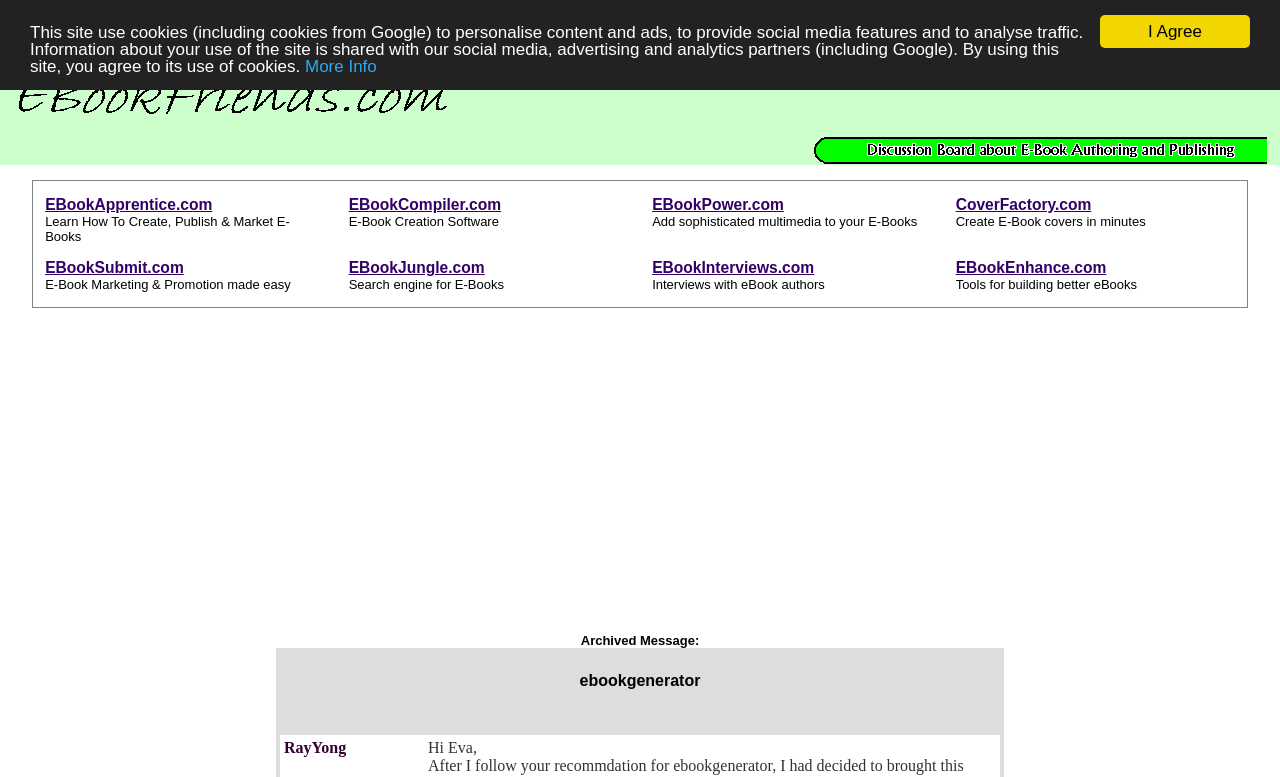Please identify the coordinates of the bounding box for the clickable region that will accomplish this instruction: "Explore 'EBookPower.com'".

[0.509, 0.252, 0.612, 0.274]